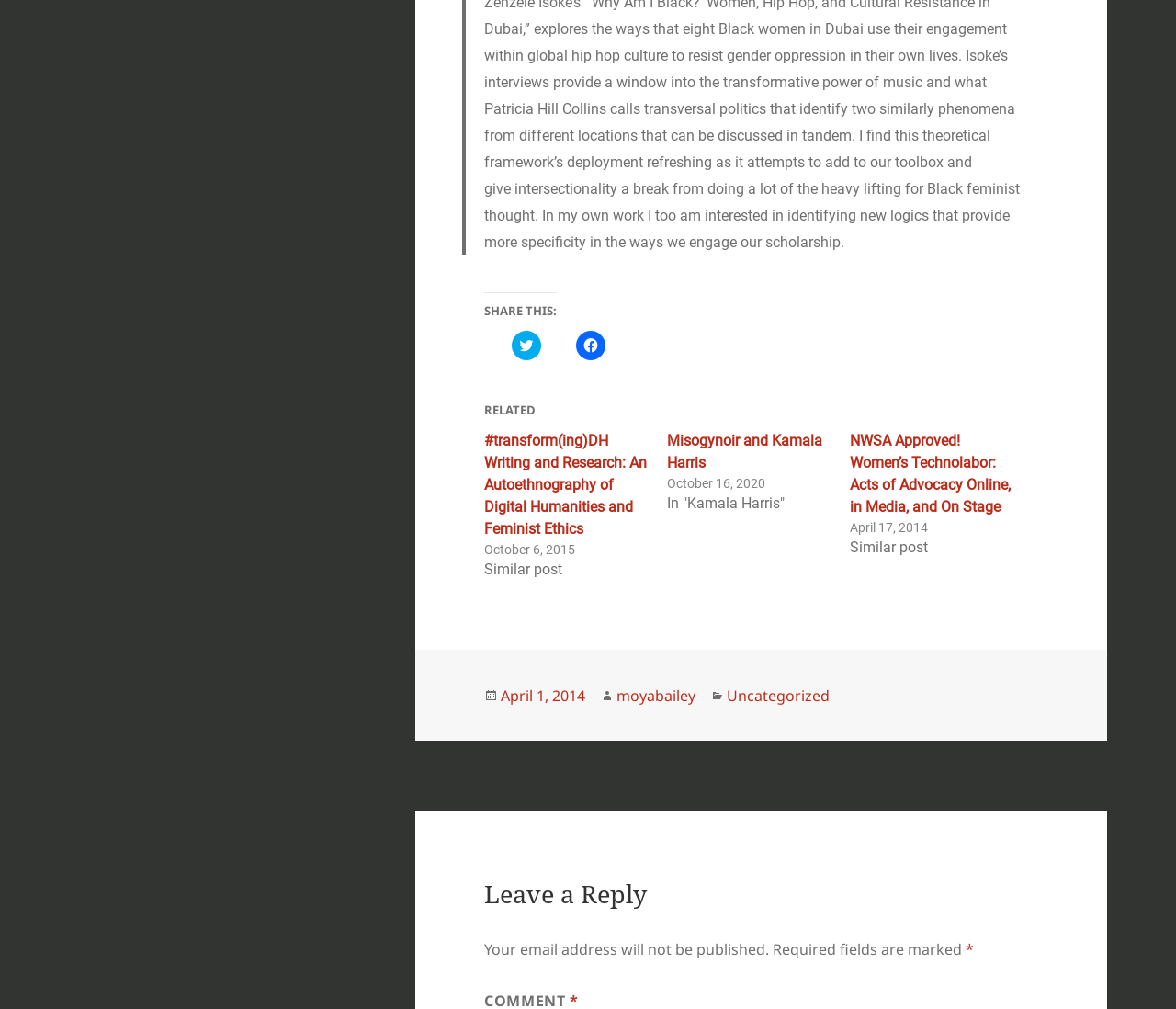Based on the image, provide a detailed and complete answer to the question: 
What is the date of the article?

The date of the article can be found in the footer section of the webpage. The static text element says 'Posted on April 1, 2014', but the time element below it says 'October 6, 2015', which is the actual date of the article.